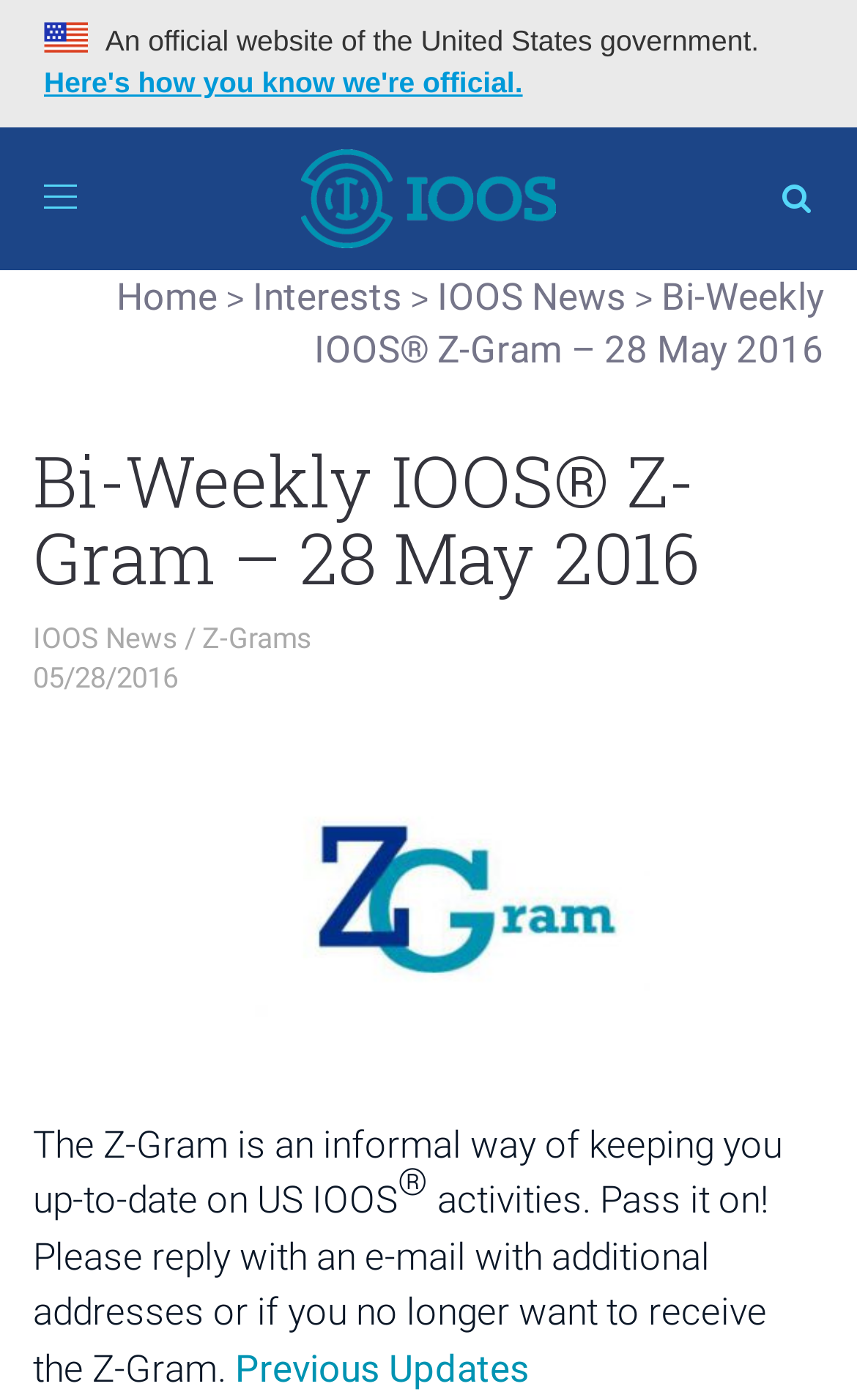What is the date of the current Z-Gram?
Based on the content of the image, thoroughly explain and answer the question.

The date of the current Z-Gram can be found in the static text '05/28/2016' which is located below the heading 'Bi-Weekly IOOS Z-Gram – 28 May 2016'.